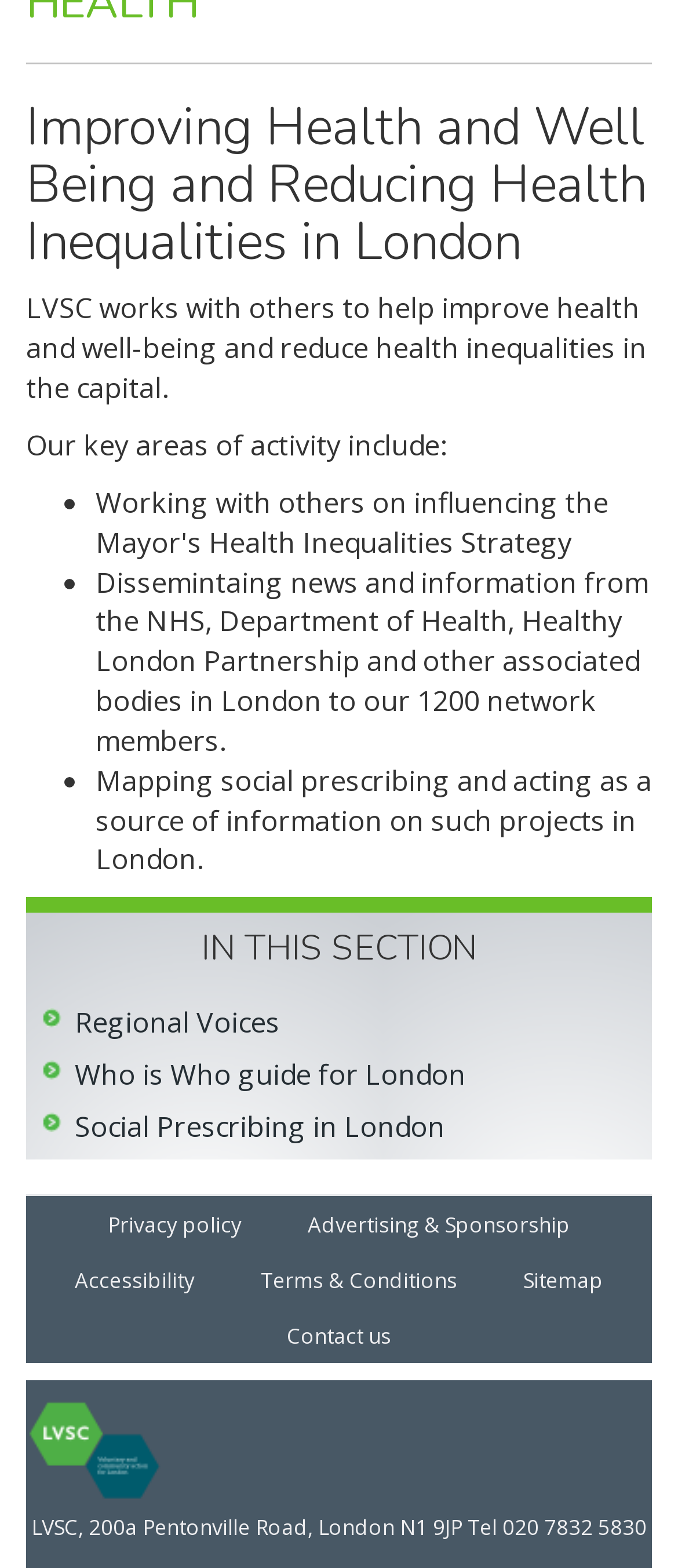Give the bounding box coordinates for the element described as: "Regional Voices".

[0.11, 0.64, 0.413, 0.664]